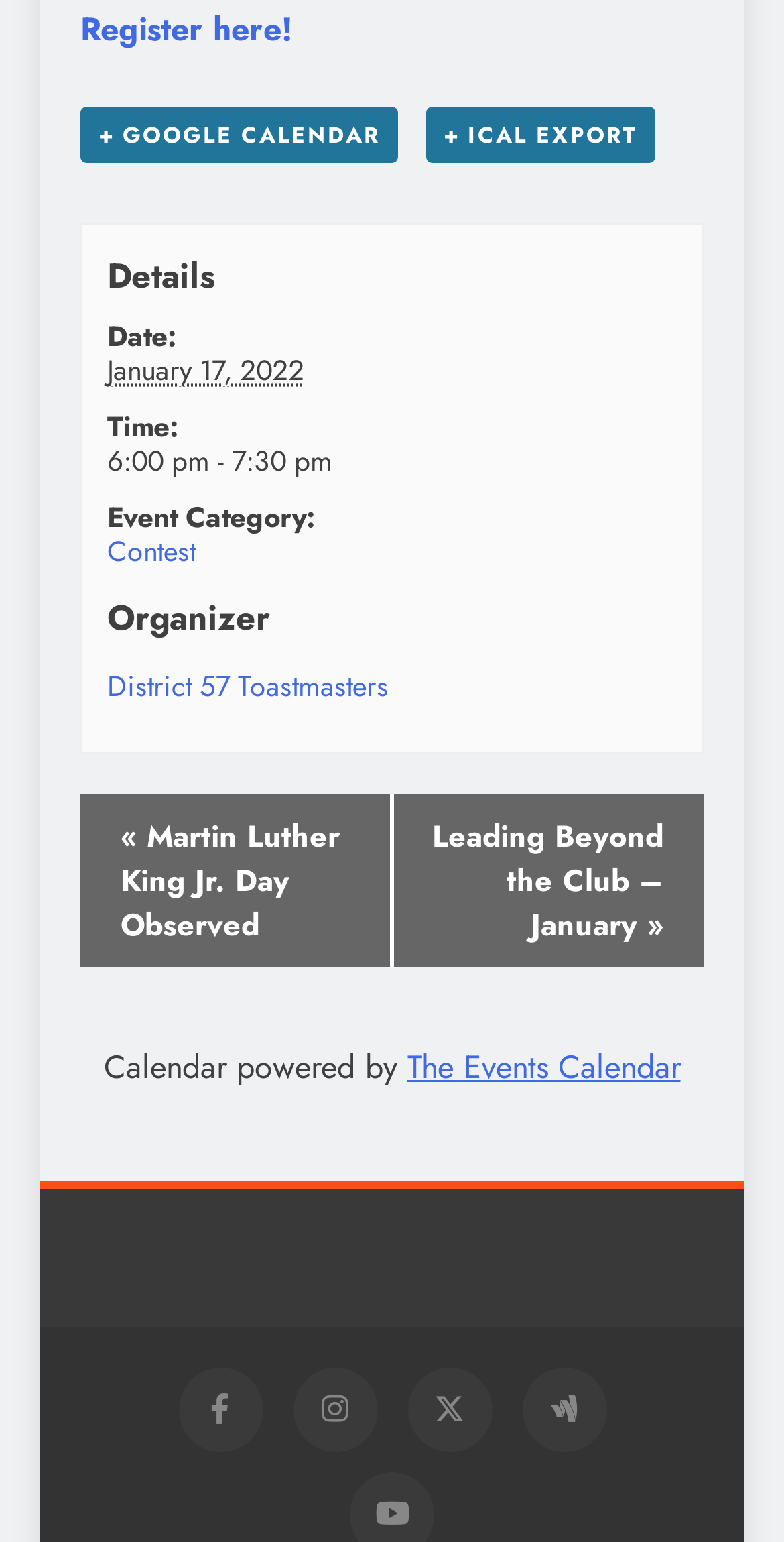Please answer the following question using a single word or phrase: 
What is the event category?

Contest